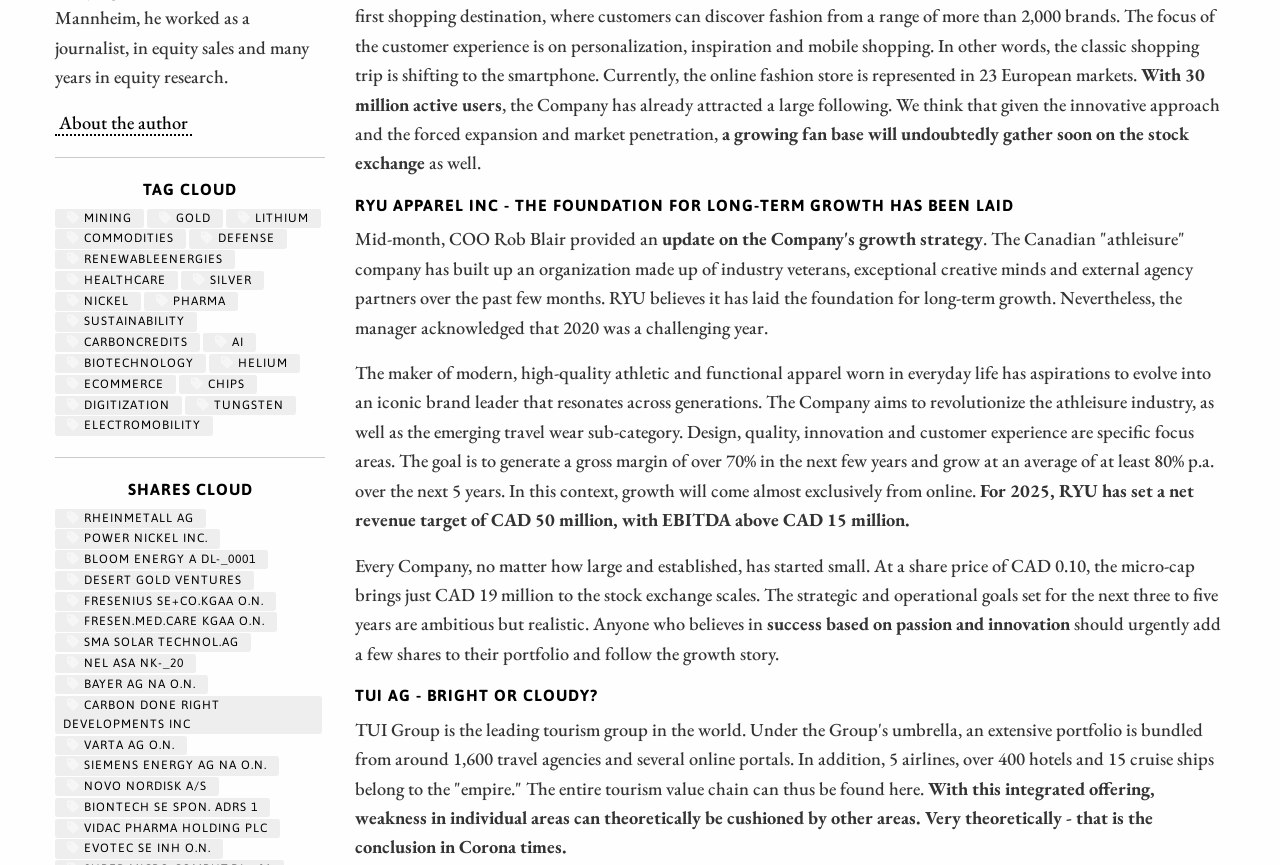Find the bounding box coordinates of the area that needs to be clicked in order to achieve the following instruction: "Click on 'RHEINMETALL AG'". The coordinates should be specified as four float numbers between 0 and 1, i.e., [left, top, right, bottom].

[0.049, 0.59, 0.155, 0.606]